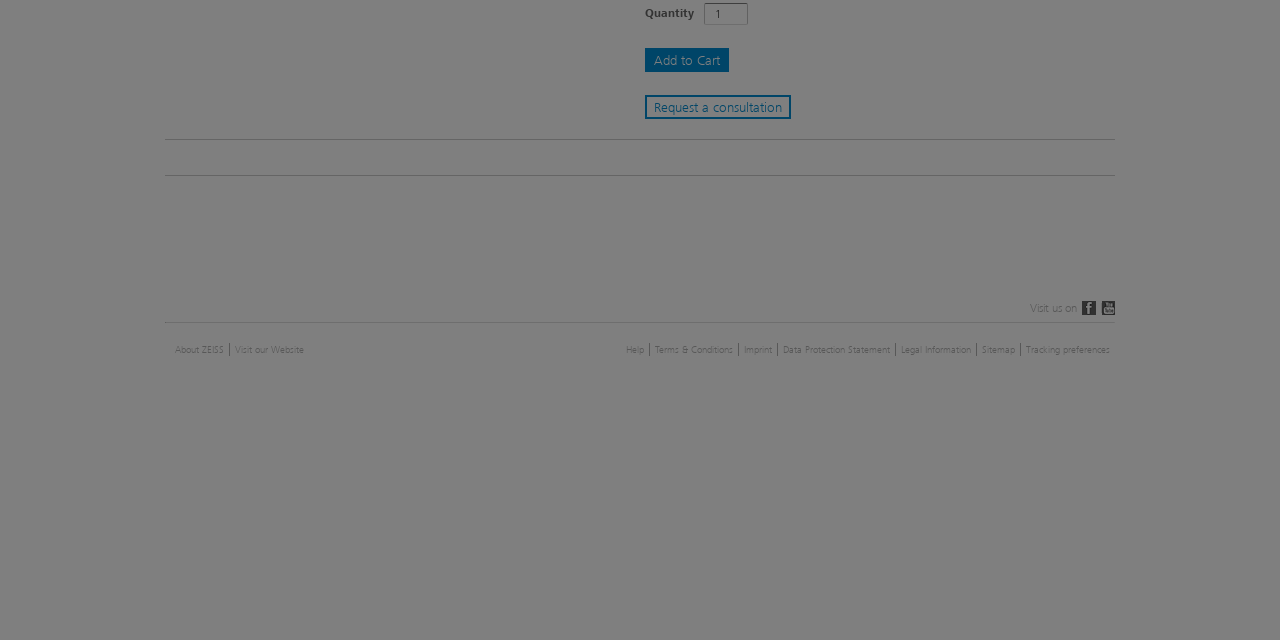Ascertain the bounding box coordinates for the UI element detailed here: "Sitemap". The coordinates should be provided as [left, top, right, bottom] with each value being a float between 0 and 1.

[0.767, 0.535, 0.793, 0.556]